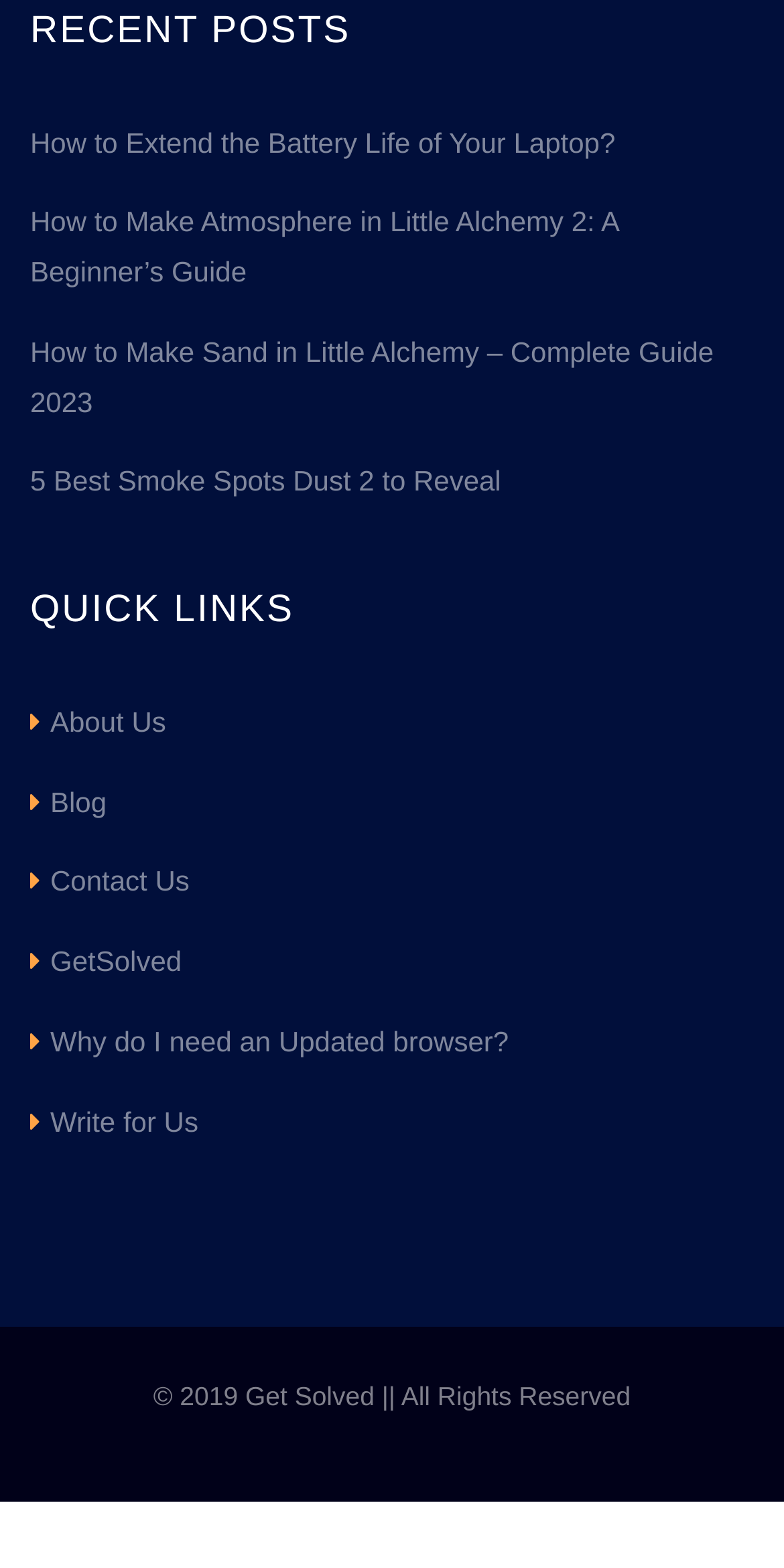How many quick links are there?
By examining the image, provide a one-word or phrase answer.

6